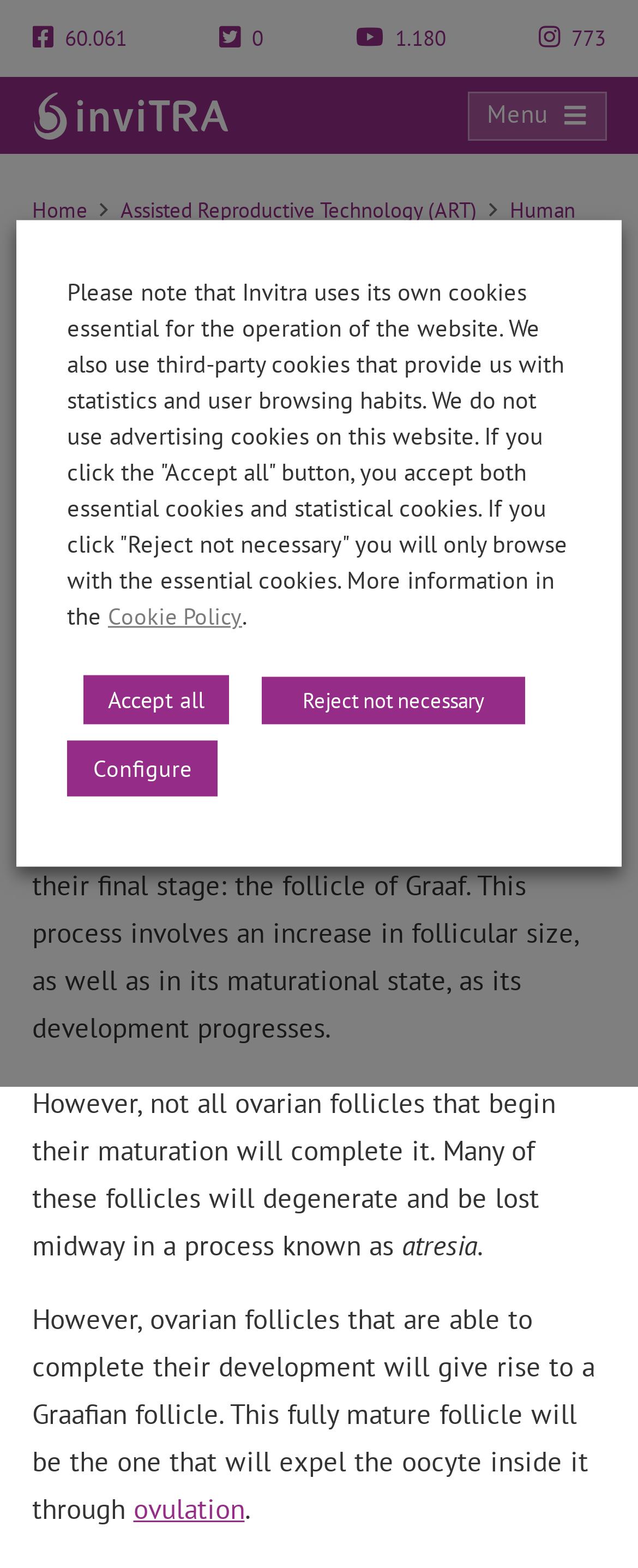Please find and generate the text of the main heading on the webpage.

What is folliculogenesis and what are its stages?